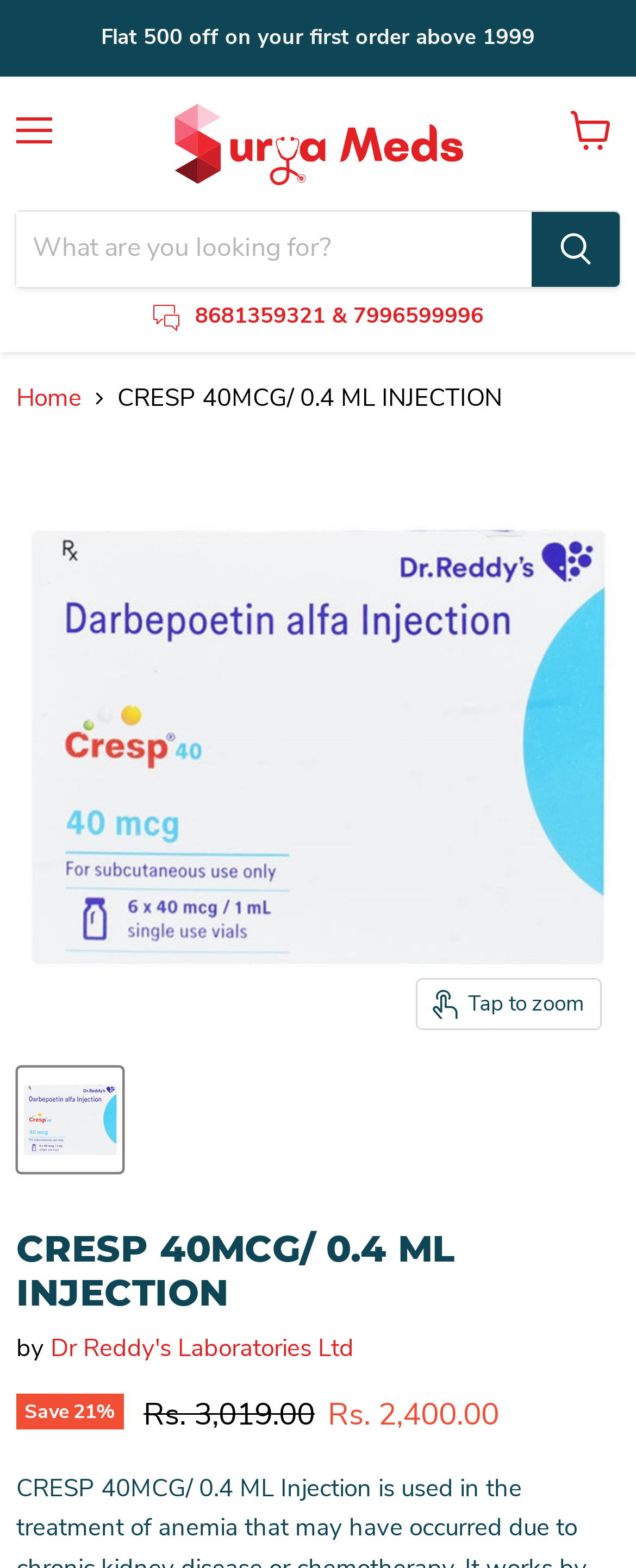Find the bounding box coordinates for the UI element that matches this description: "8681359321 & 7996599996".

[0.026, 0.182, 0.974, 0.214]